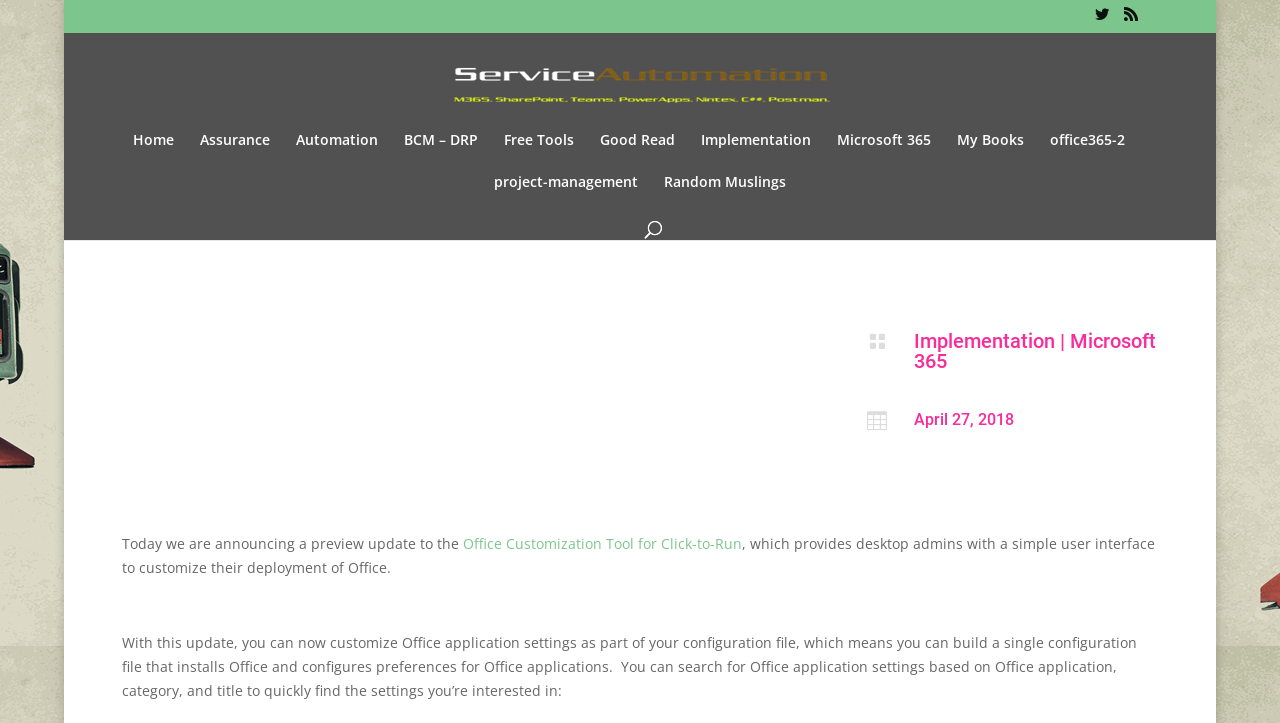Locate the bounding box coordinates of the segment that needs to be clicked to meet this instruction: "Click the Office Customization Tool for Click-to-Run link".

[0.361, 0.738, 0.579, 0.765]